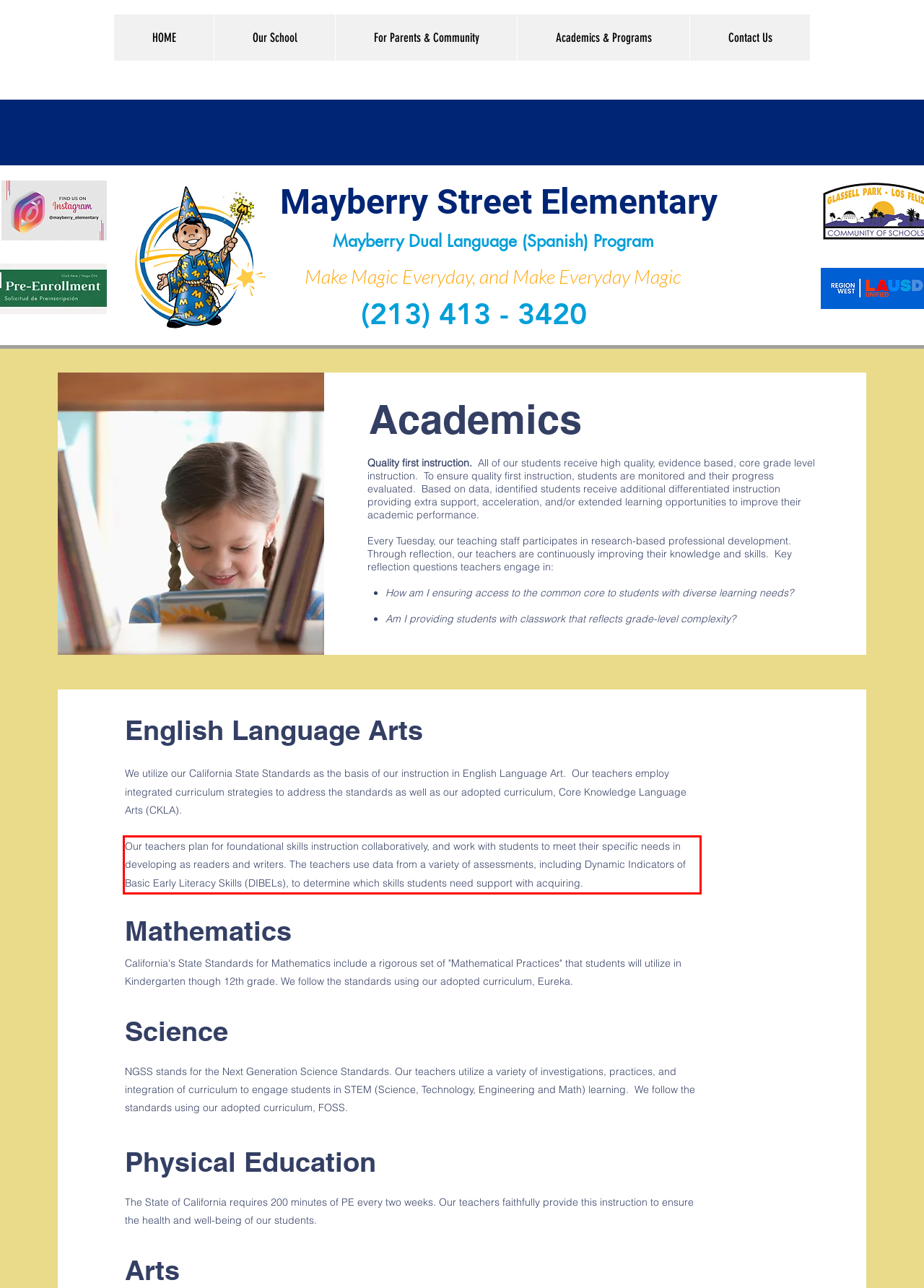Given a screenshot of a webpage with a red bounding box, extract the text content from the UI element inside the red bounding box.

Our teachers plan for foundational skills instruction collaboratively, and work with students to meet their specific needs in developing as readers and writers. The teachers use data from a variety of assessments, including Dynamic Indicators of Basic Early Literacy Skills (DIBELs), to determine which skills students need support with acquiring.